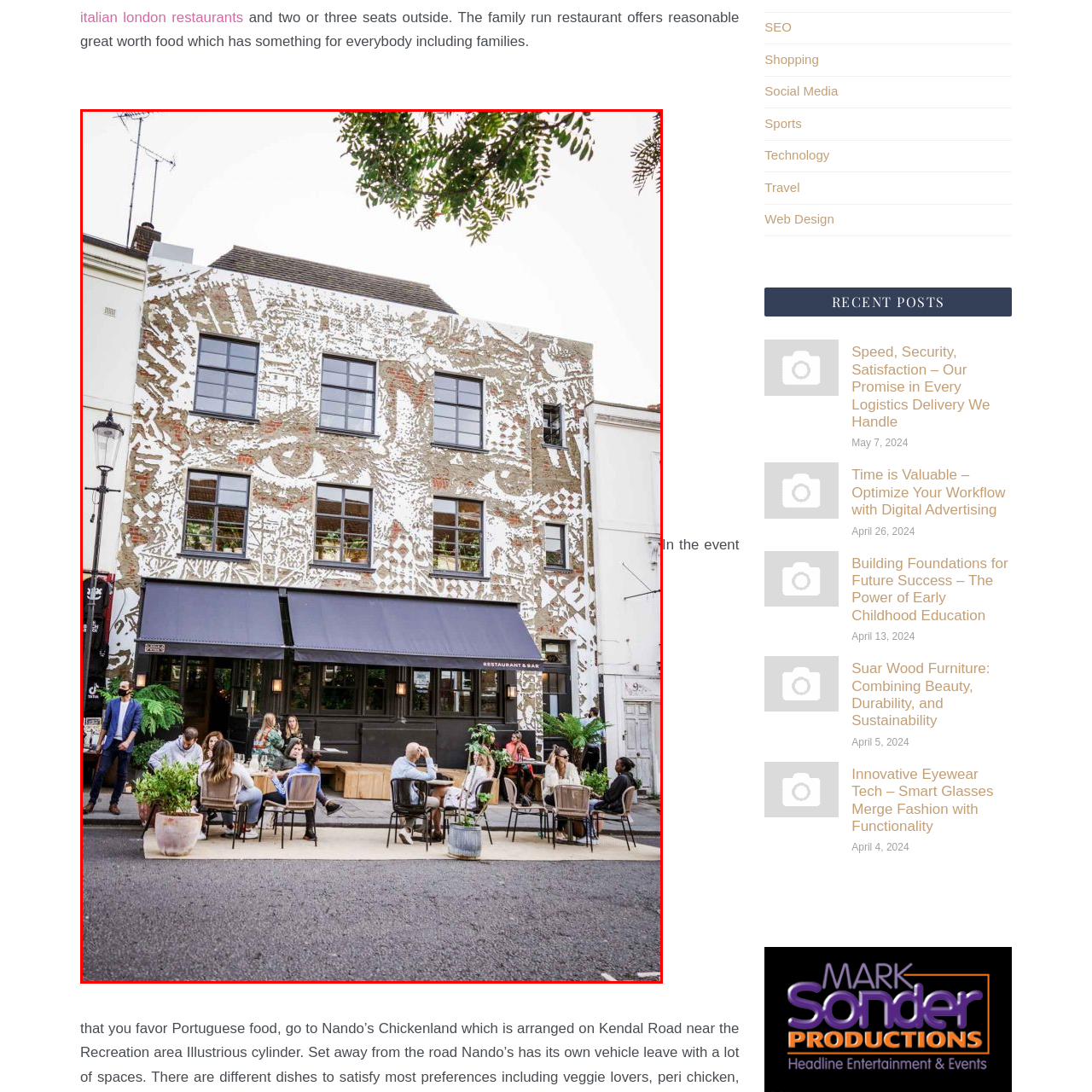What type of entrance does the restaurant have?
Please analyze the segment of the image inside the red bounding box and respond with a single word or phrase.

Stylish